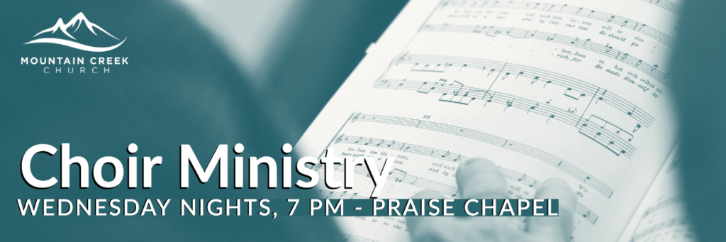What is the time of the Mountain Creek Church Choir Ministry gatherings?
Look at the image and respond with a single word or a short phrase.

7 PM